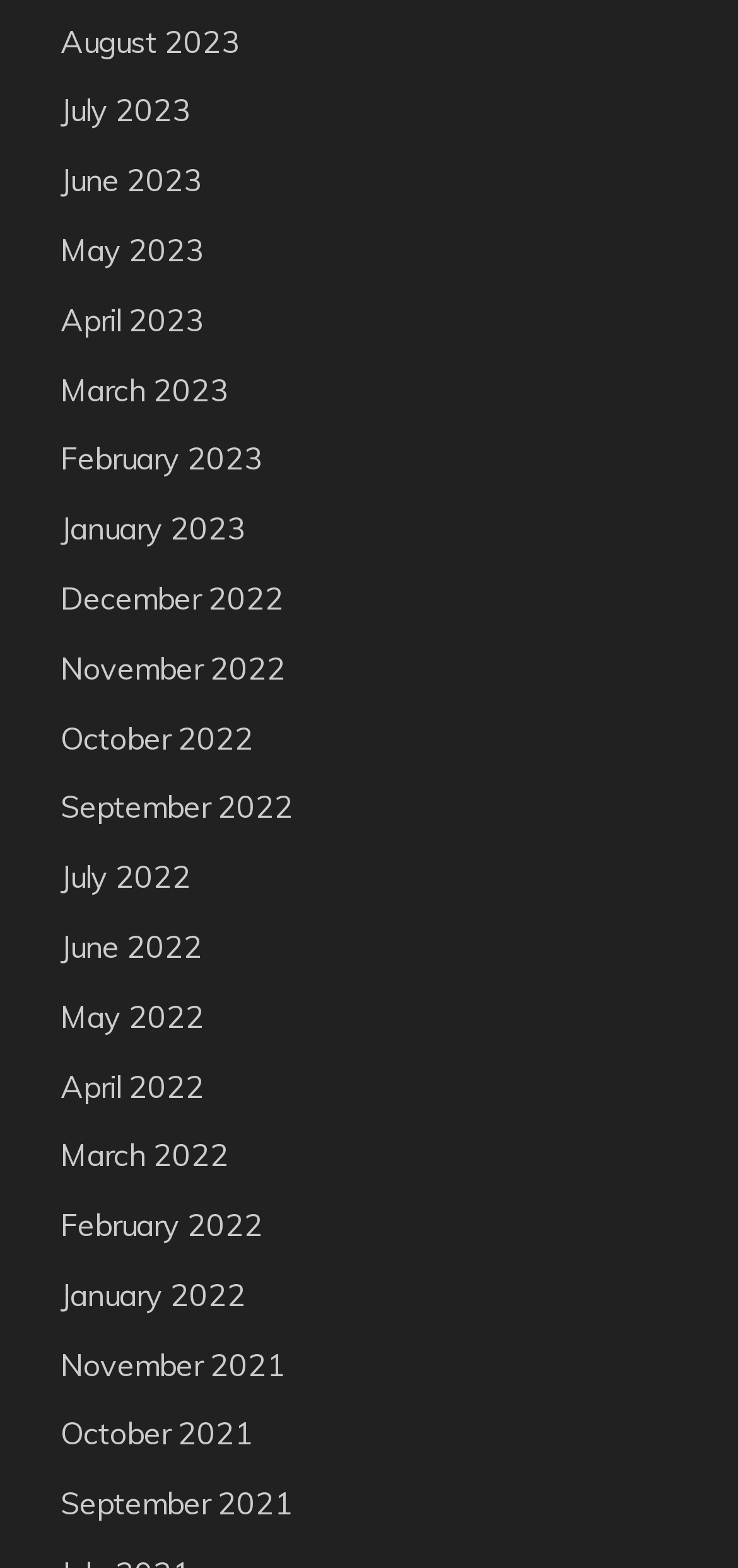What is the pattern of the month names?
Look at the image and answer the question with a single word or phrase.

Monthly